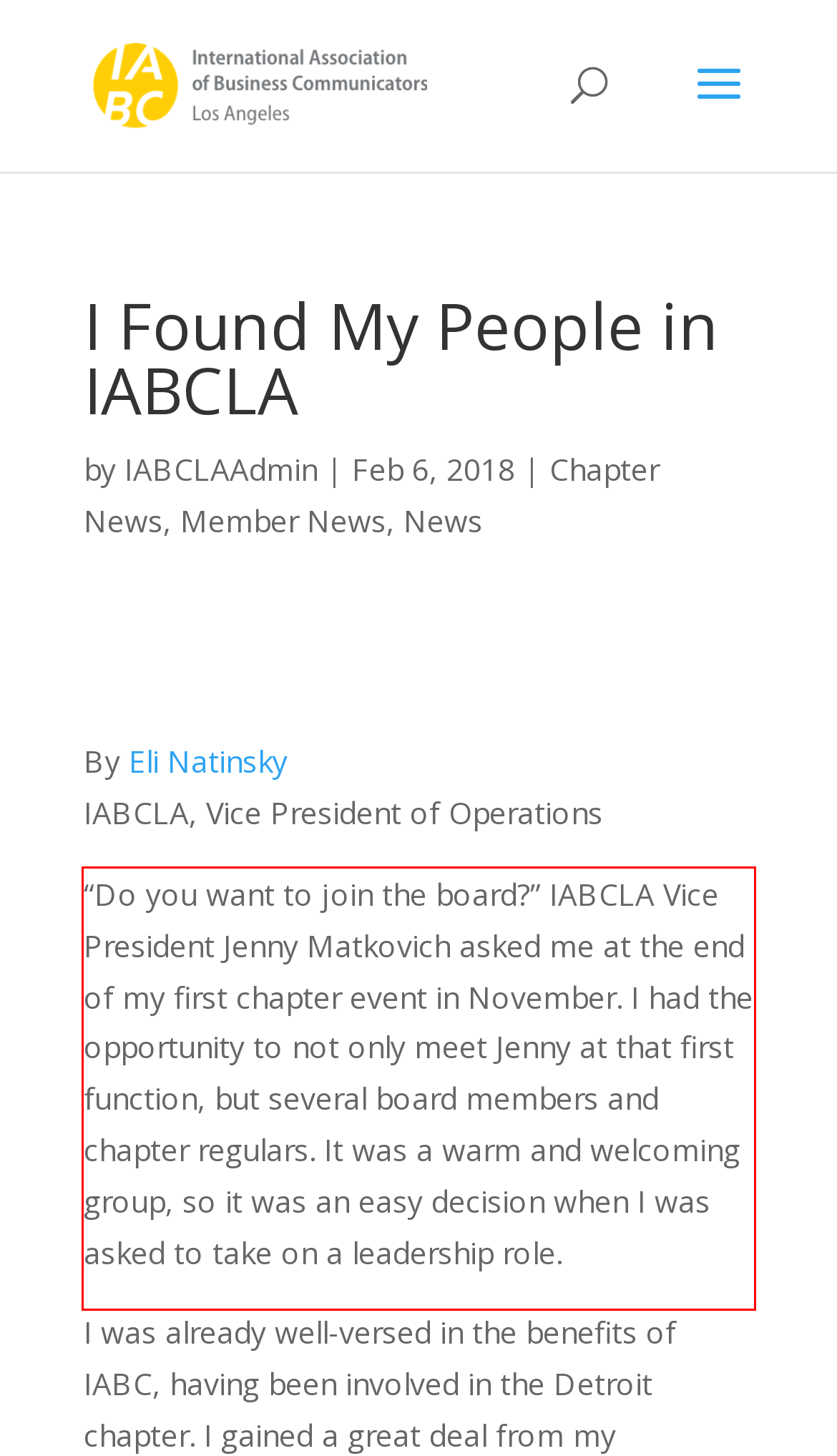You are given a screenshot of a webpage with a UI element highlighted by a red bounding box. Please perform OCR on the text content within this red bounding box.

“Do you want to join the board?” IABCLA Vice President Jenny Matkovich asked me at the end of my first chapter event in November. I had the opportunity to not only meet Jenny at that first function, but several board members and chapter regulars. It was a warm and welcoming group, so it was an easy decision when I was asked to take on a leadership role.